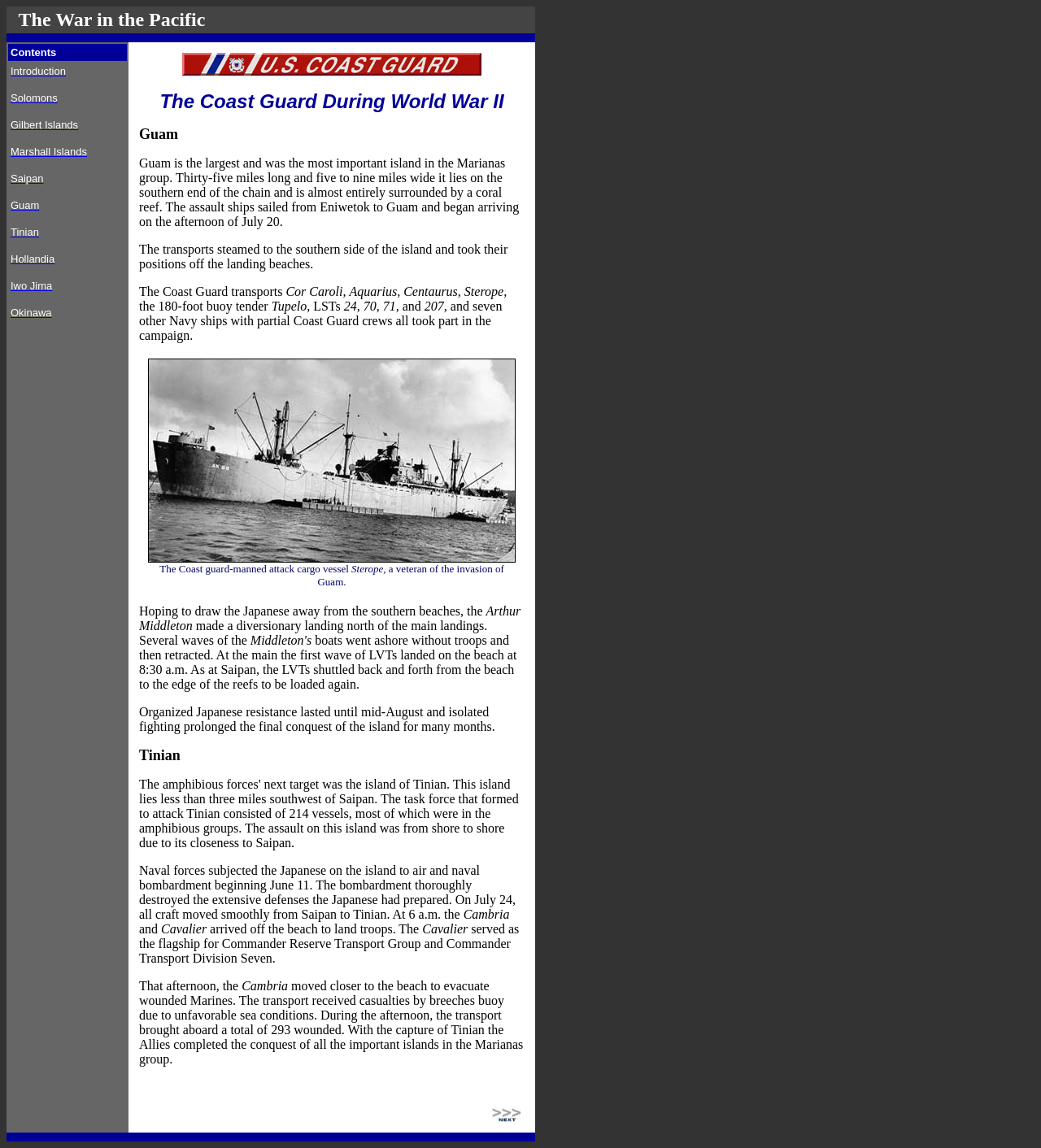What is the name of the Coast Guard-manned attack cargo vessel that was a veteran of the invasion of Guam?
From the screenshot, supply a one-word or short-phrase answer.

Sterope